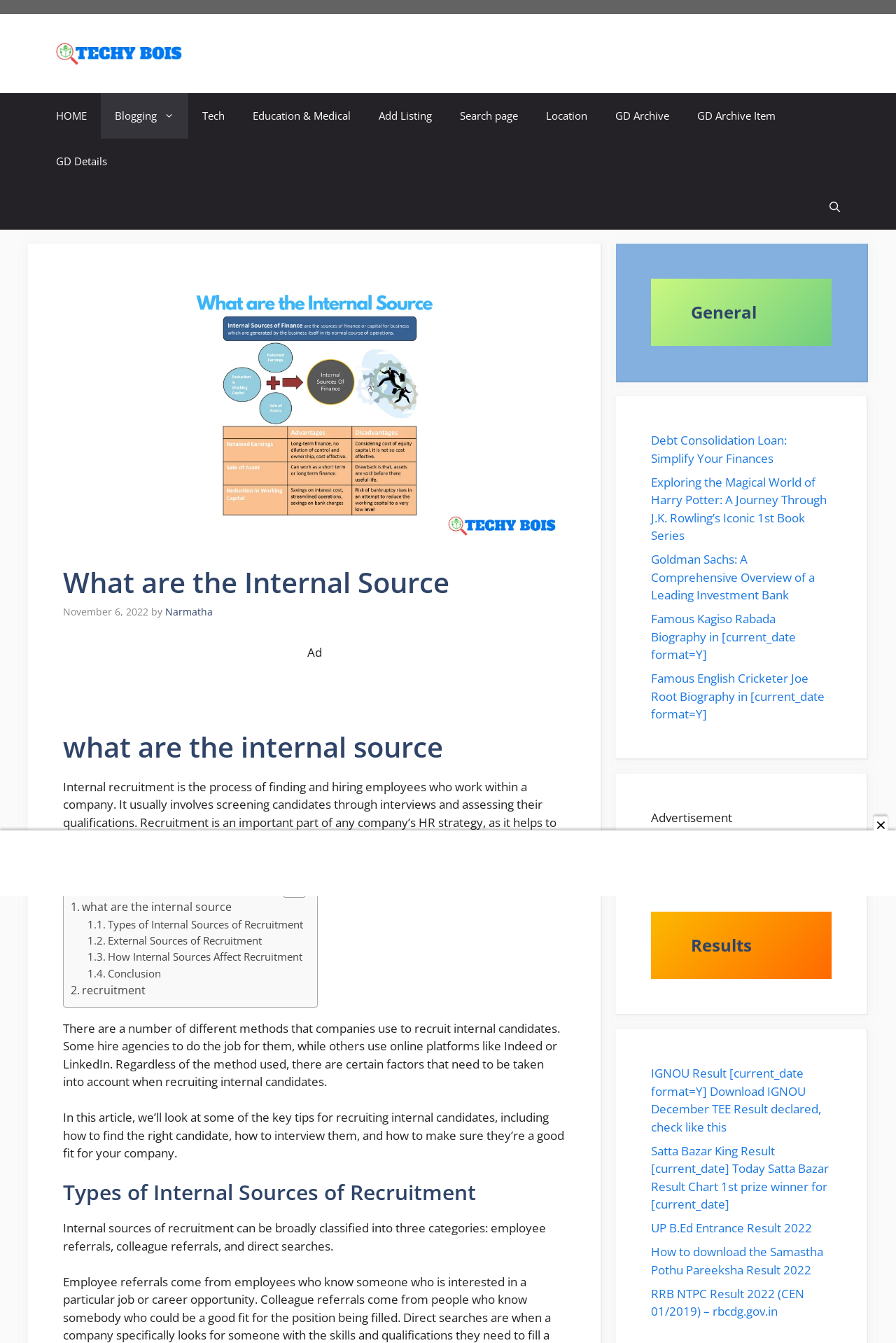What is the purpose of recruitment in a company?
Please respond to the question with a detailed and thorough explanation.

The purpose of recruitment in a company is to fill gaps in skills and ensure that the workforce is strong enough to meet future demands. This is stated in the main content of the webpage, which explains the importance of recruitment in a company's HR strategy.